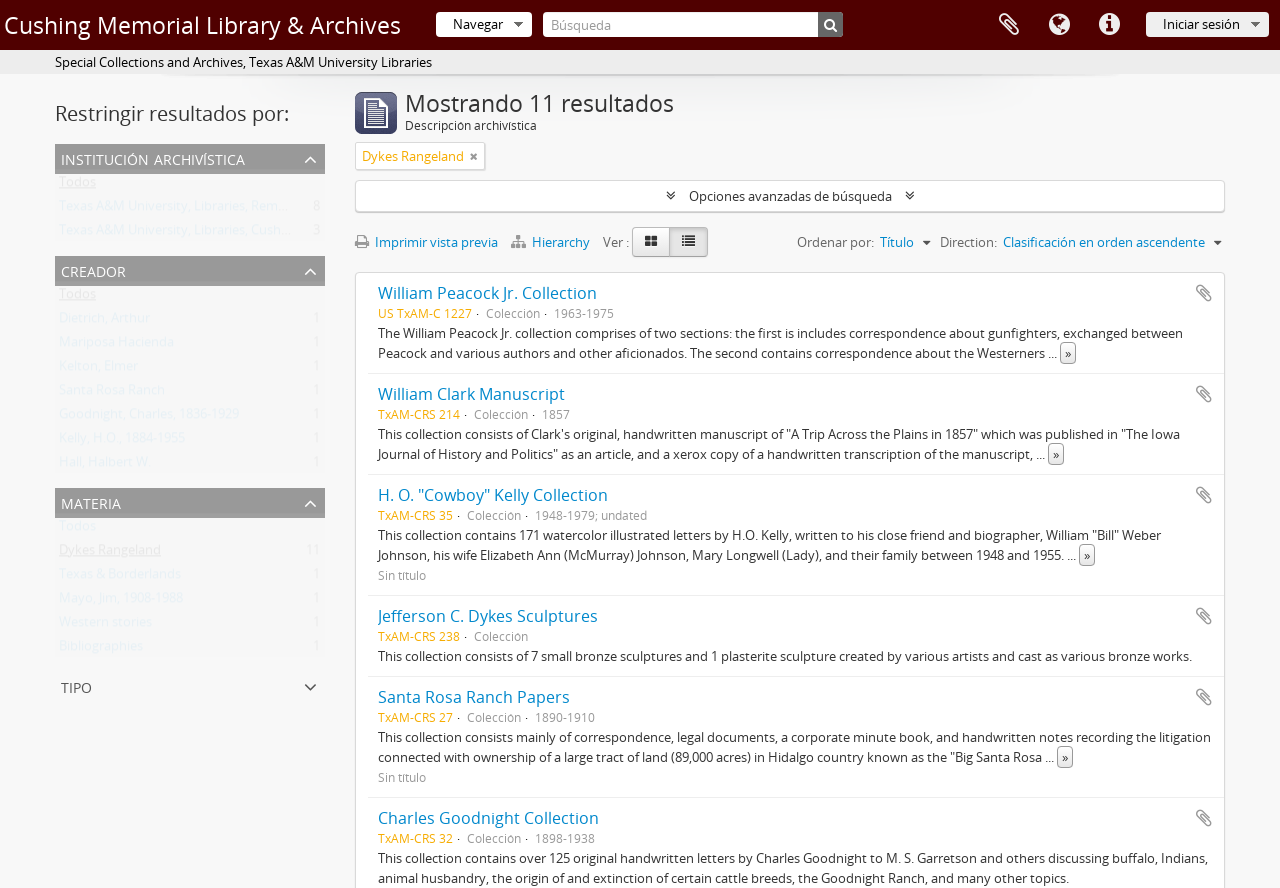Answer this question using a single word or a brief phrase:
How many results are shown?

11